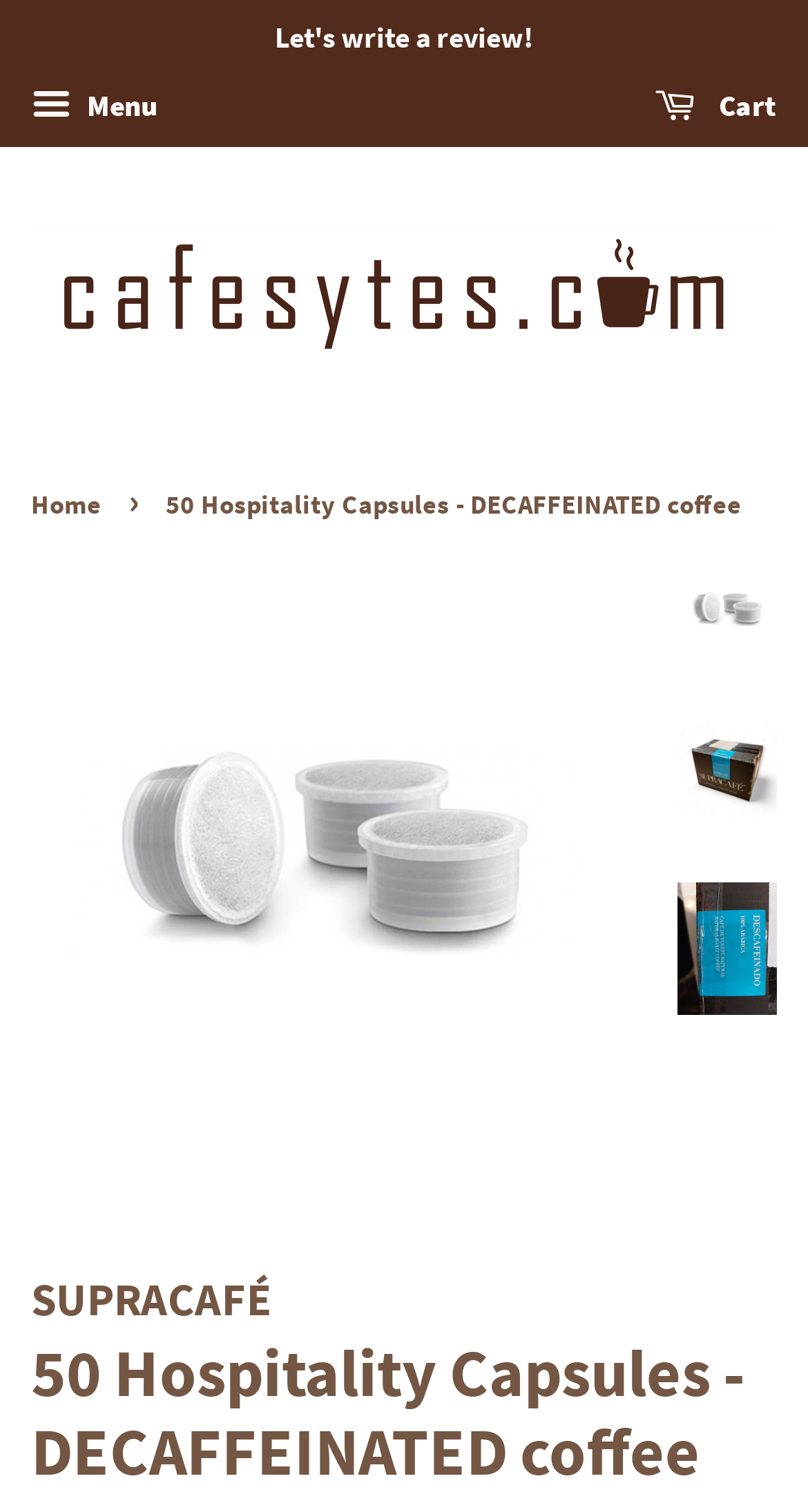Identify the bounding box for the described UI element: "Terms of Use".

None